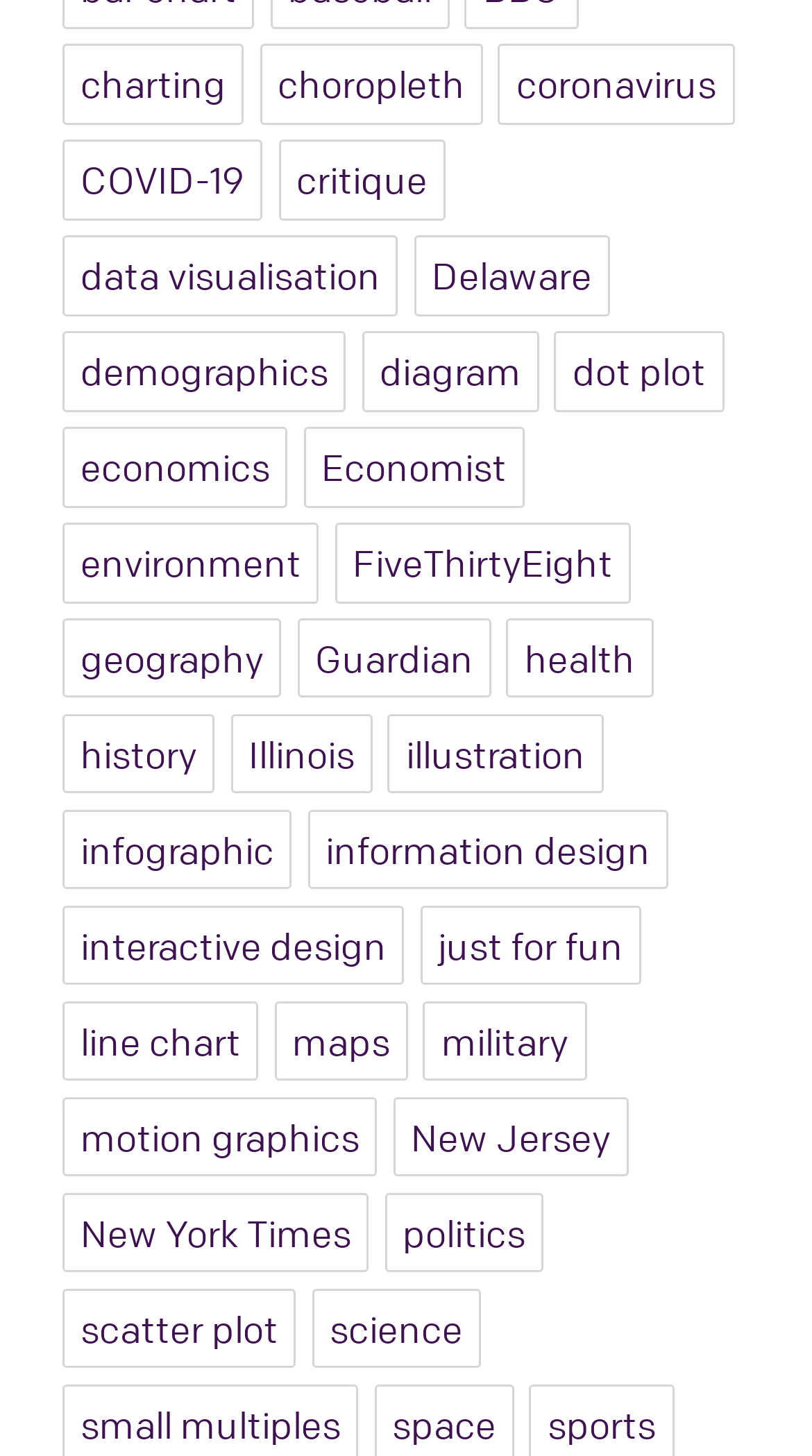What is the category of the link 'dot plot'? Based on the image, give a response in one word or a short phrase.

data visualisation